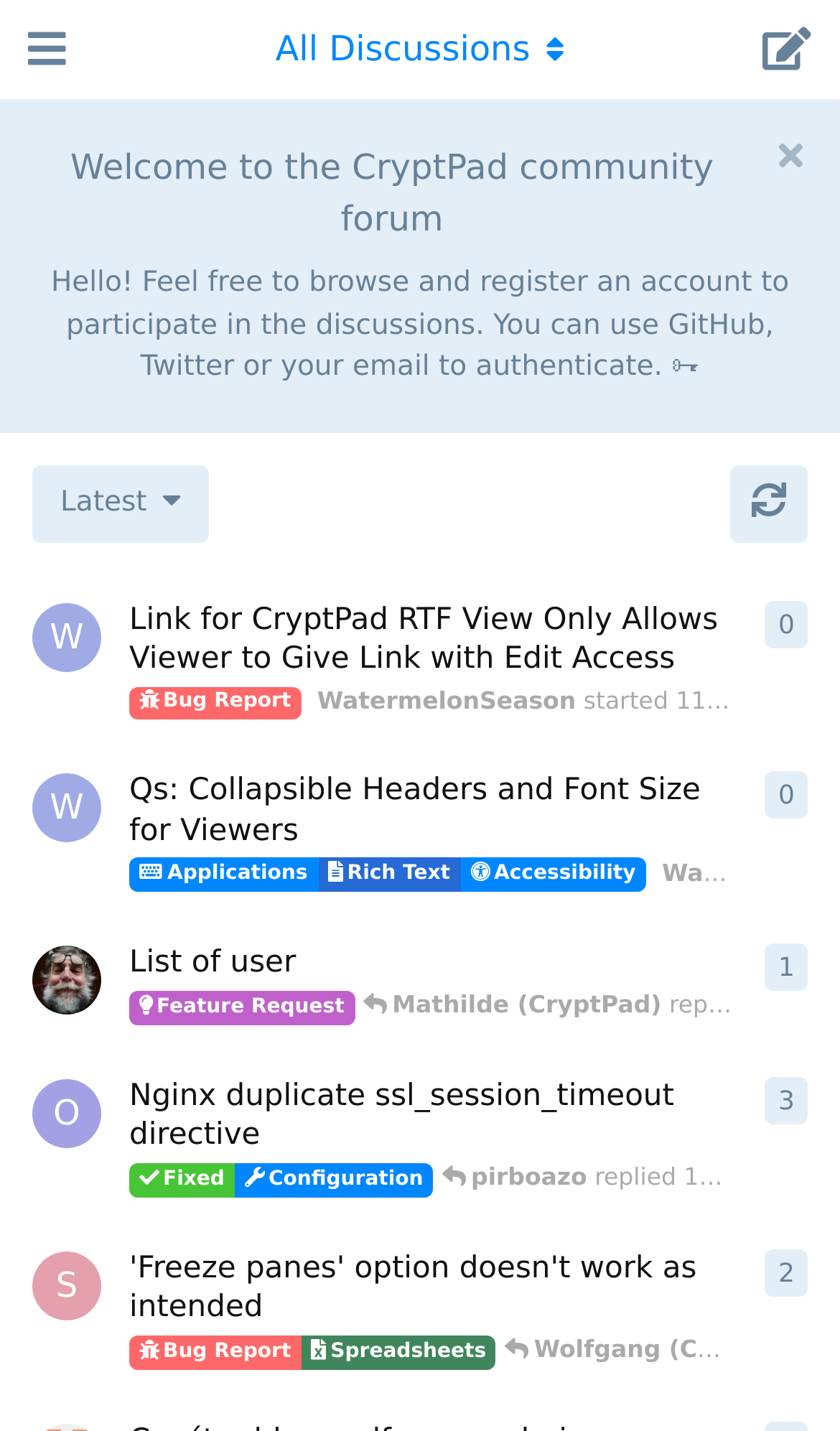Please find the bounding box coordinates of the element's region to be clicked to carry out this instruction: "Open navigation drawer".

[0.0, 0.0, 0.103, 0.069]